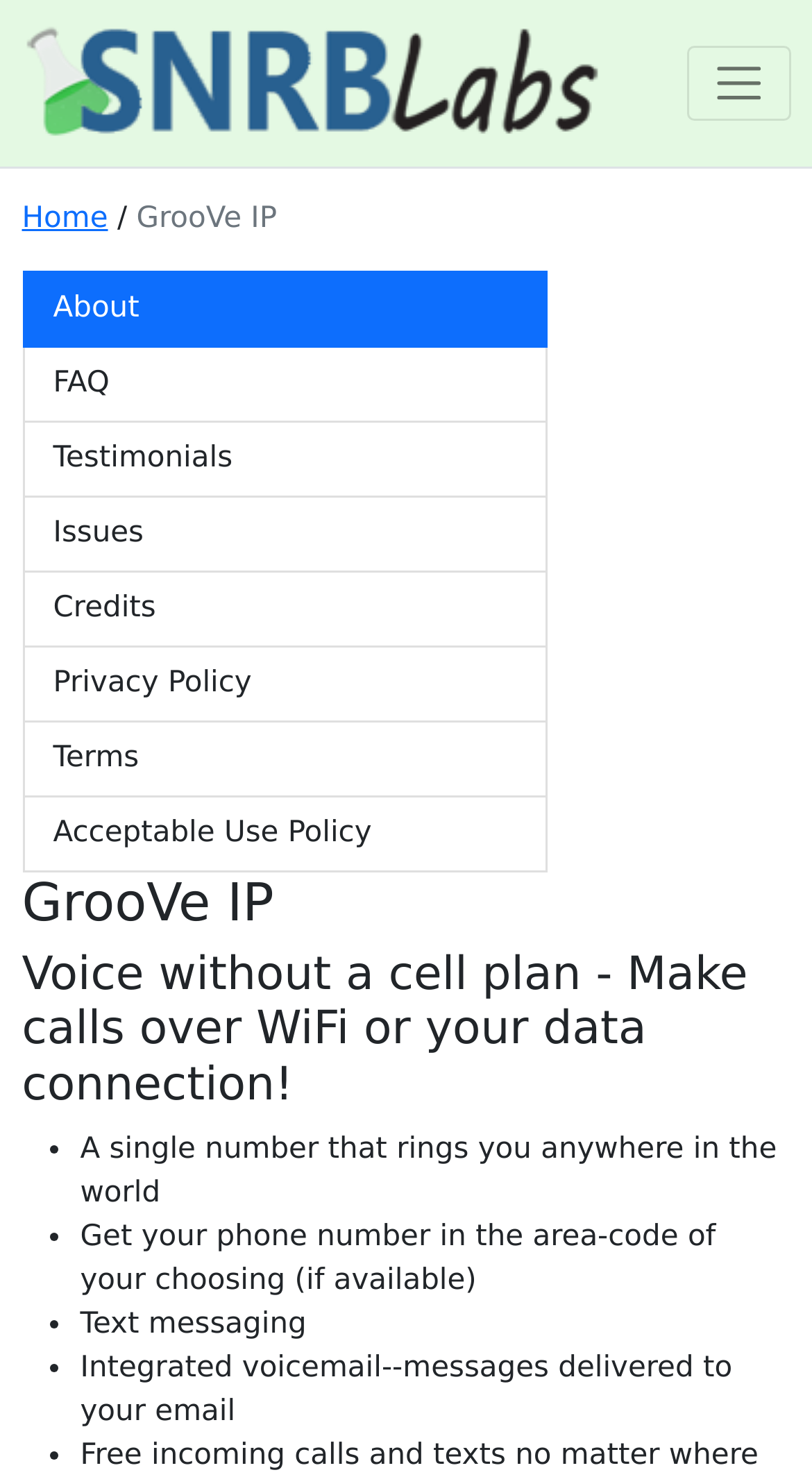Give an extensive and precise description of the webpage.

The webpage is about GrooVe IP, a service that allows users to turn their Android device into a low-cost phone. At the top left corner, there is a logo of SNRB Labs, which is a clickable link. Next to the logo, there is a toggle navigation button. 

Below the logo and navigation button, there is a breadcrumb navigation menu with links to "Home" and "GrooVe IP". 

On the top right side, there are several links to different sections of the website, including "About", "FAQ", "Testimonials", "Issues", "Credits", "Privacy Policy", "Terms", and "Acceptable Use Policy". 

The main content of the webpage starts with a heading that reads "GrooVe IP" and a subheading that explains the service: "Voice without a cell plan - Make calls over WiFi or your data connection!". 

Below the headings, there is a list of four bullet points that describe the benefits of using GrooVe IP. The list includes: "A single number that rings you anywhere in the world", "Get your phone number in the area-code of your choosing (if available)", "Text messaging", and "Integrated voicemail--messages delivered to your email".